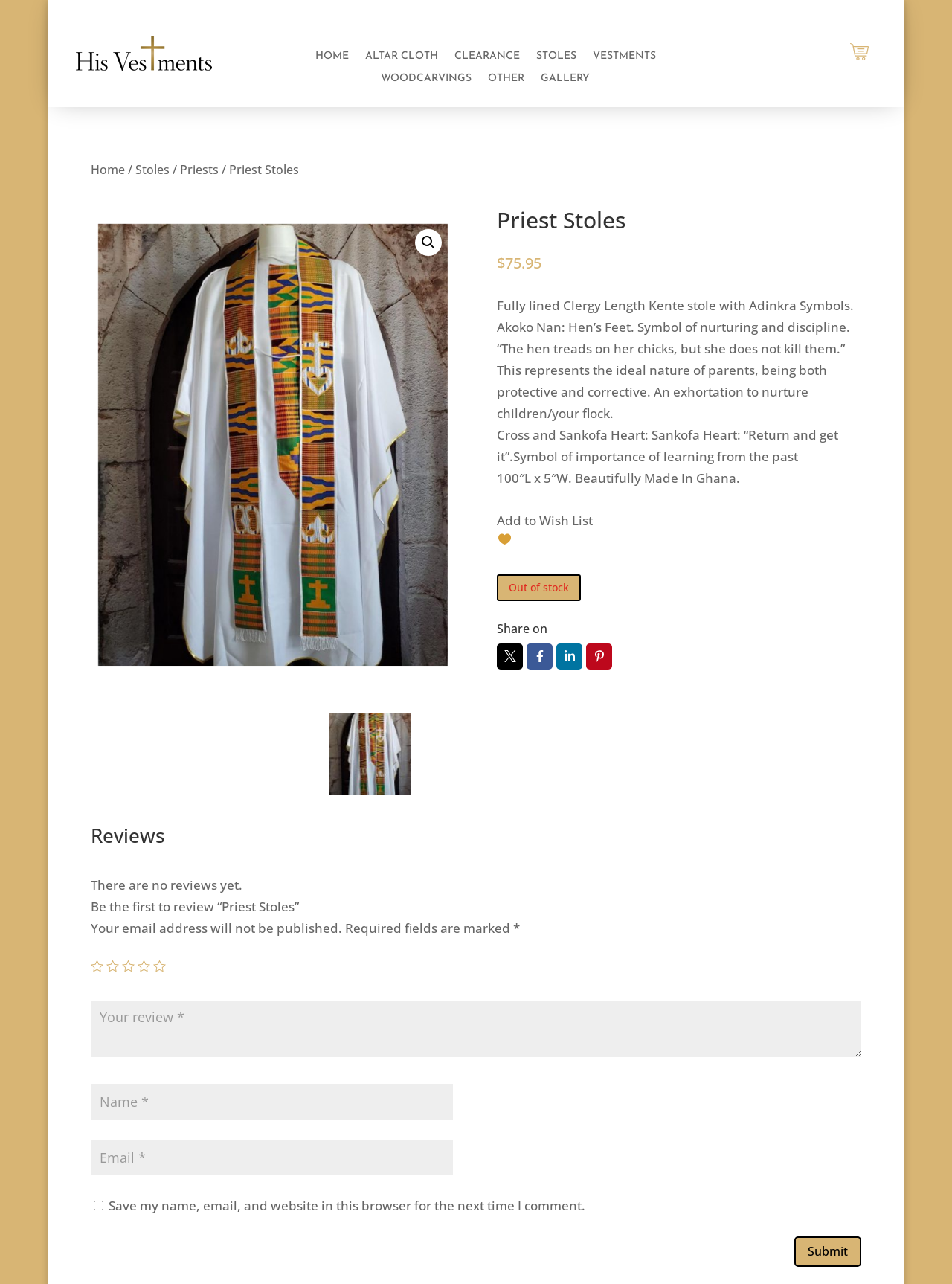What is the symbol of nurturing and discipline?
Refer to the image and provide a concise answer in one word or phrase.

Akoko Nan